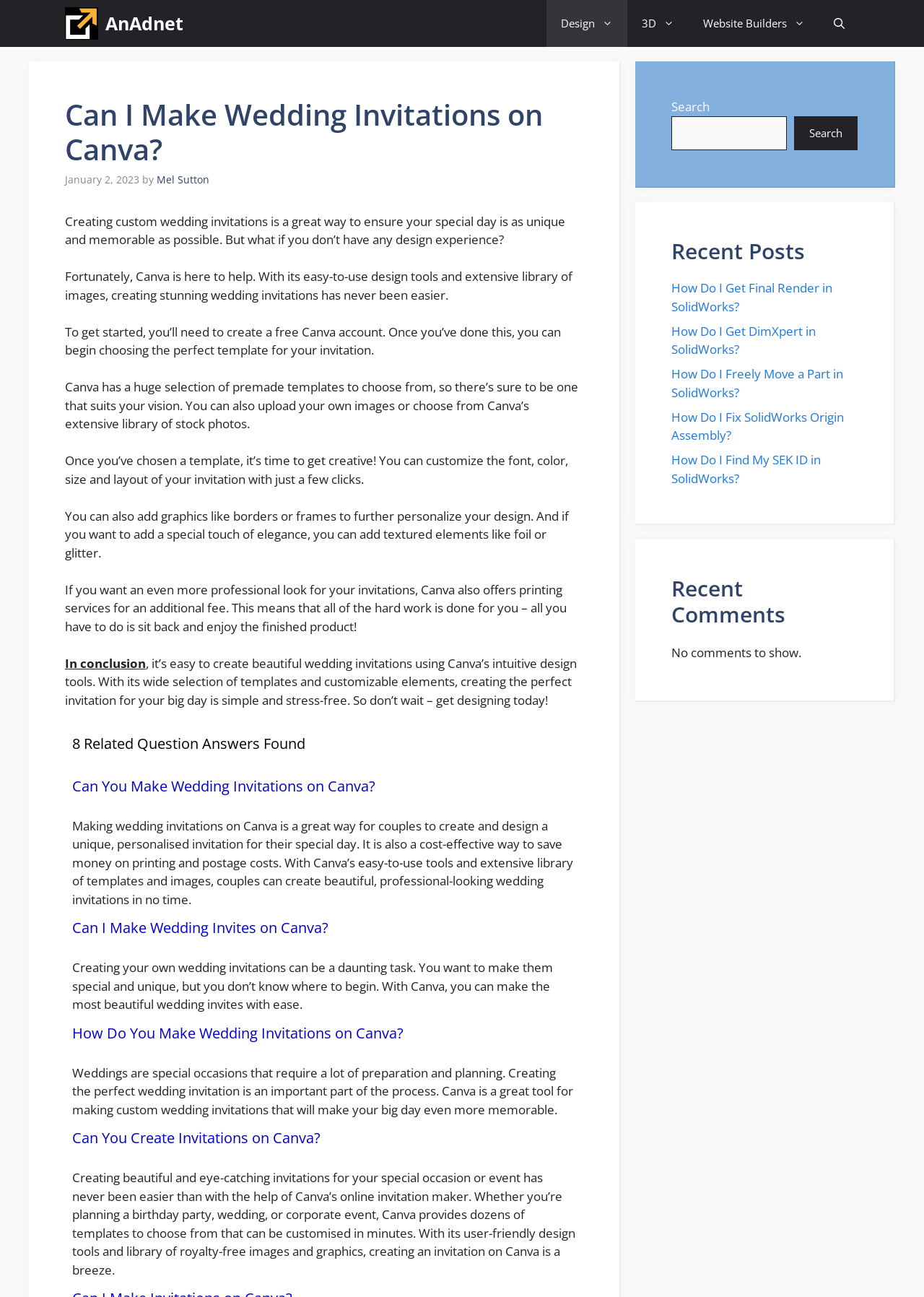Identify the bounding box of the UI component described as: "aria-label="Open Search Bar"".

[0.887, 0.0, 0.93, 0.036]